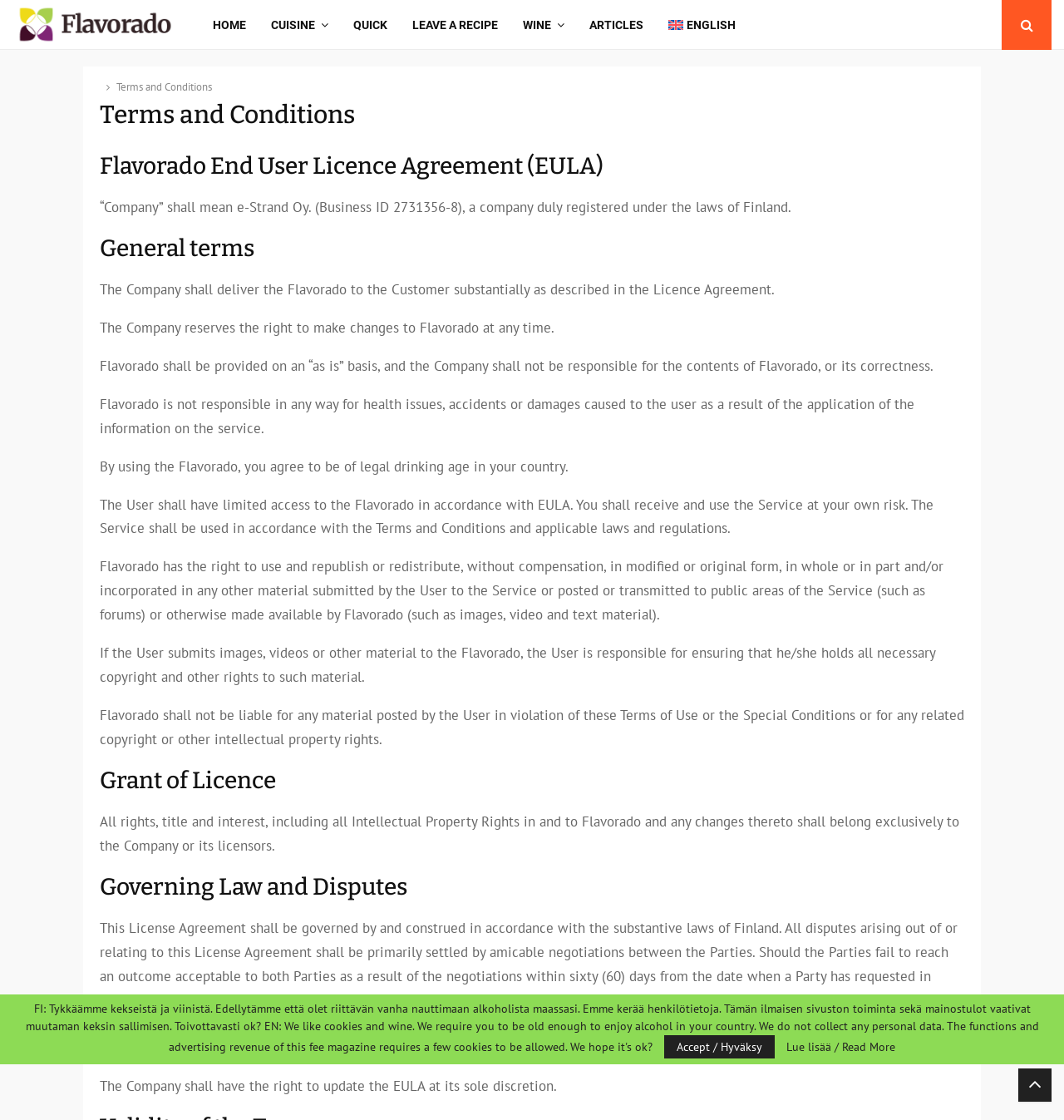What is the language of the arbitration proceedings?
Based on the image, answer the question in a detailed manner.

The EULA states 'The arbitration shall take place in Helsinki, Finland and the language to be used in the proceedings shall be English.'